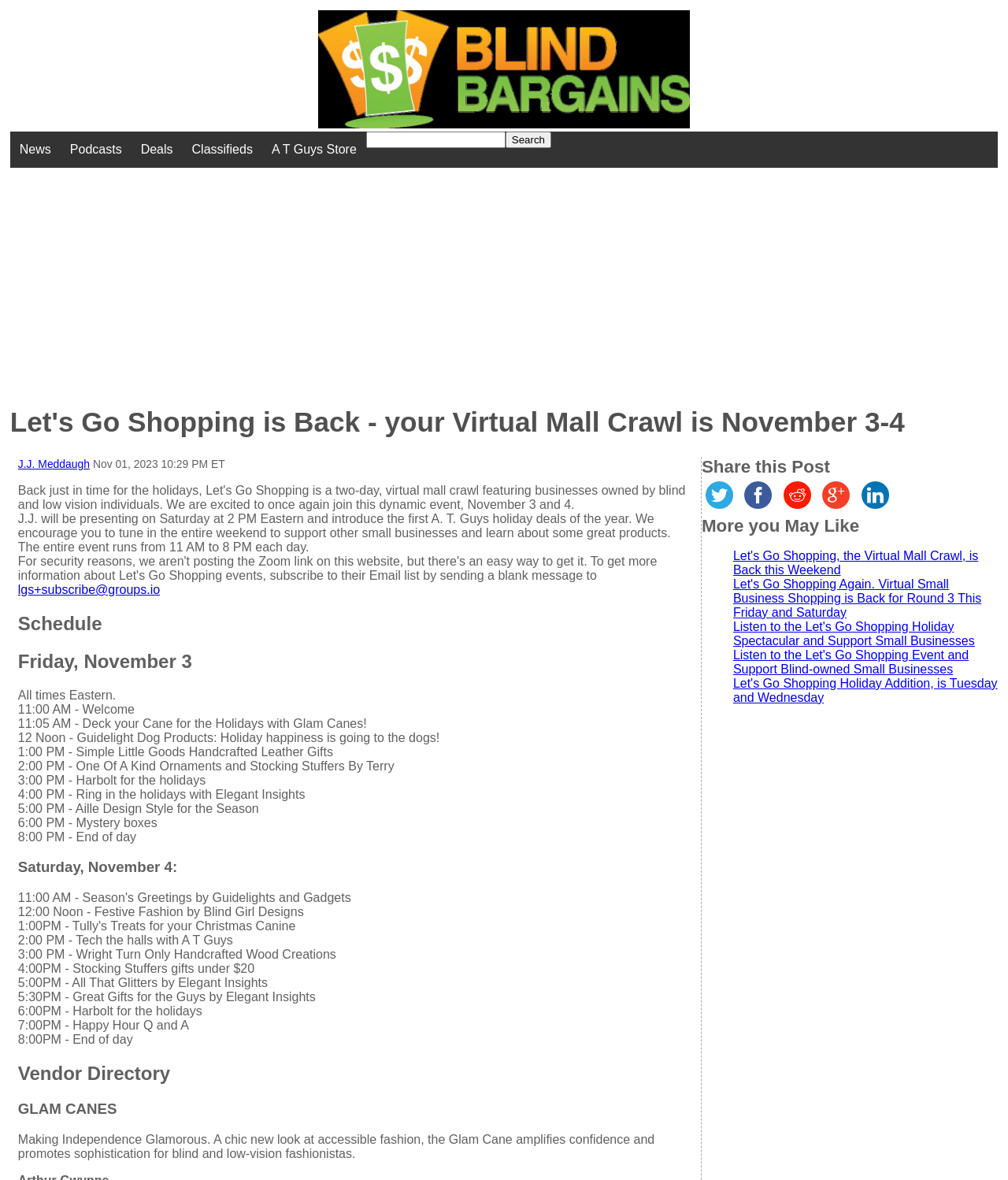What is the date of the Let's Go Shopping event?
Provide a thorough and detailed answer to the question.

The webpage mentions 'Let's Go Shopping is Back - your Virtual Mall Crawl is November 3-4' in the main heading, which indicates that the event is taking place on November 3-4.